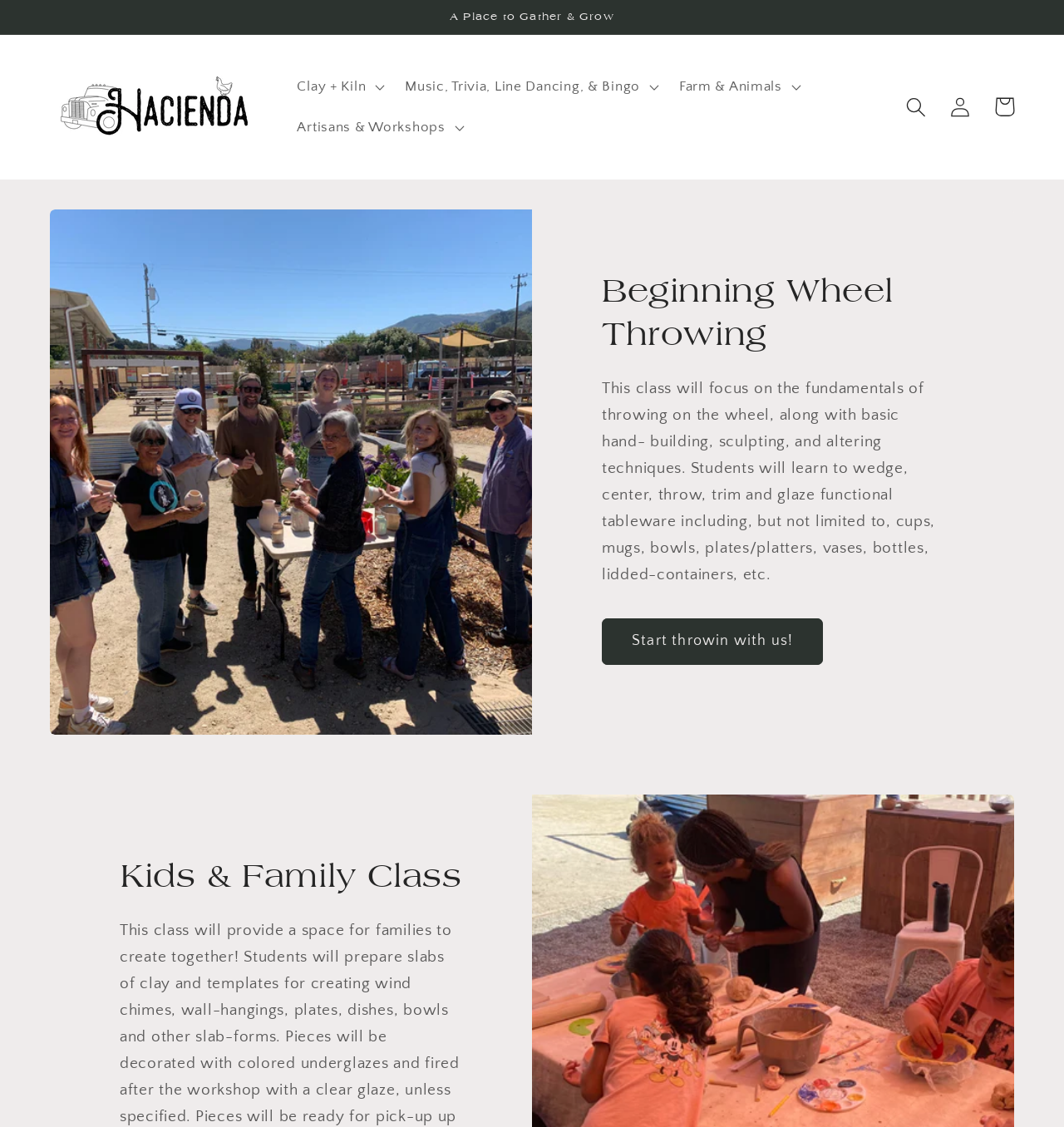What is the purpose of the 'Search' button?
Please provide a single word or phrase as your answer based on the image.

to search